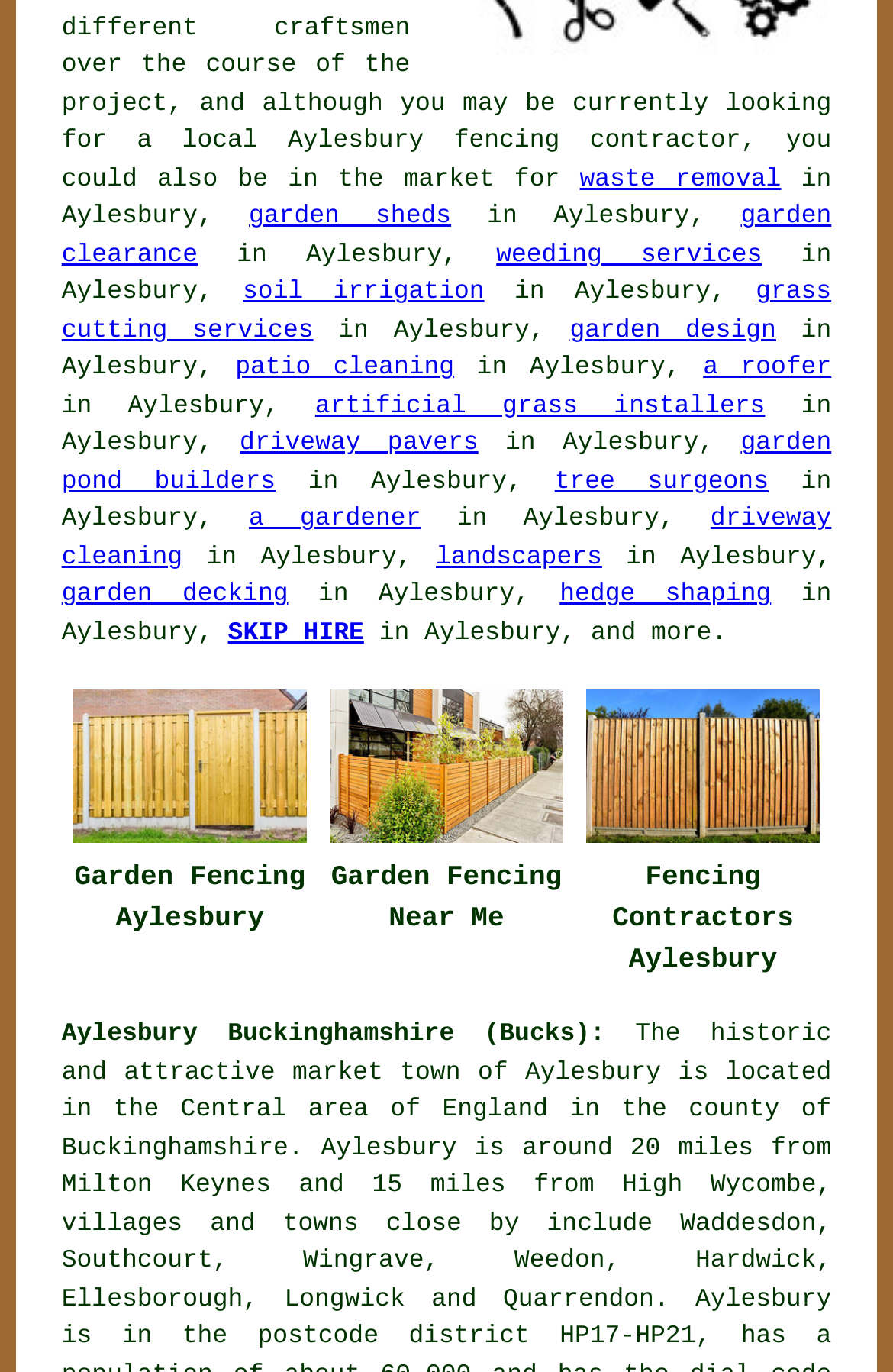Provide a one-word or short-phrase response to the question:
How many images are on the webpage?

3